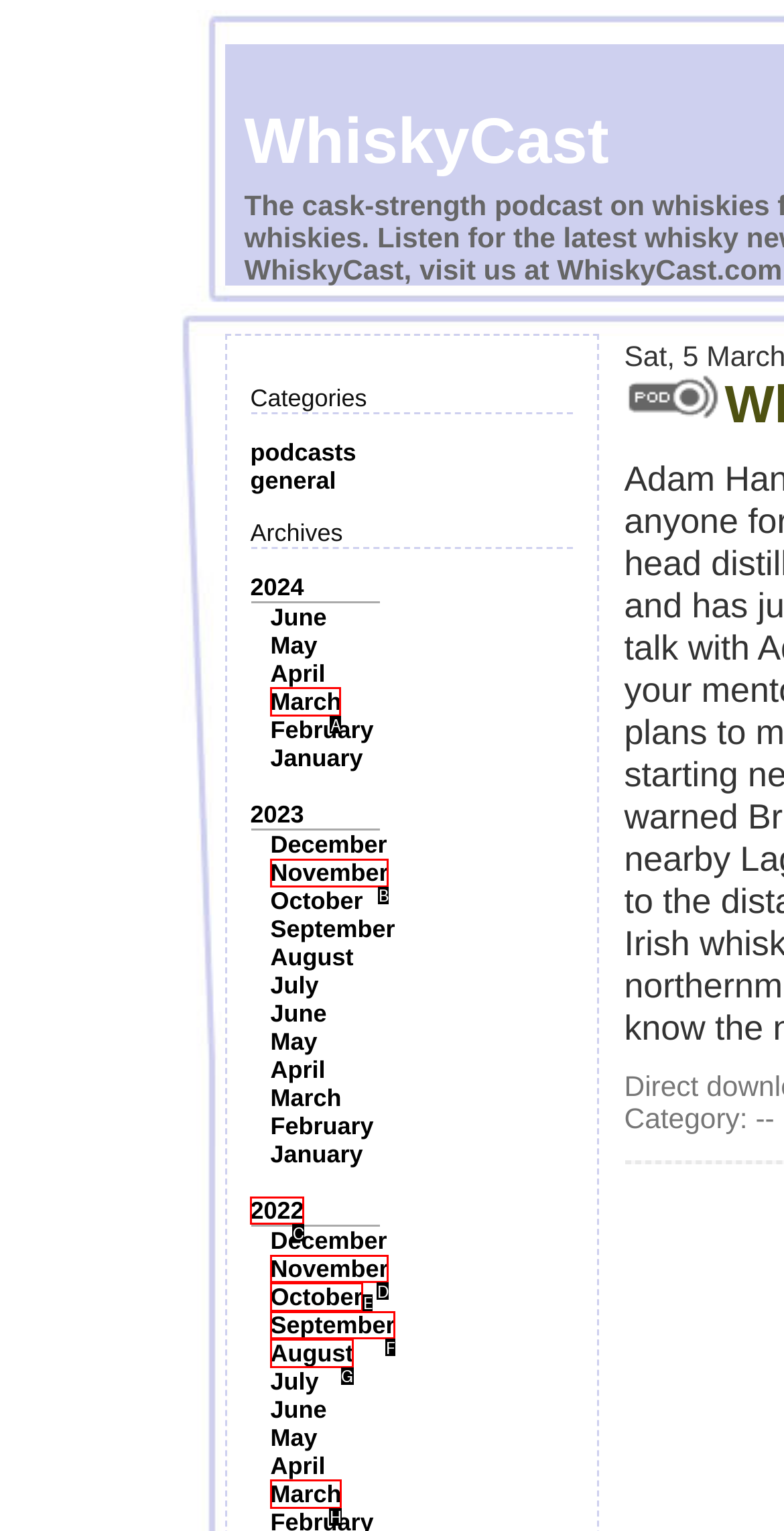Given the task: Select the 'March' archive, point out the letter of the appropriate UI element from the marked options in the screenshot.

A